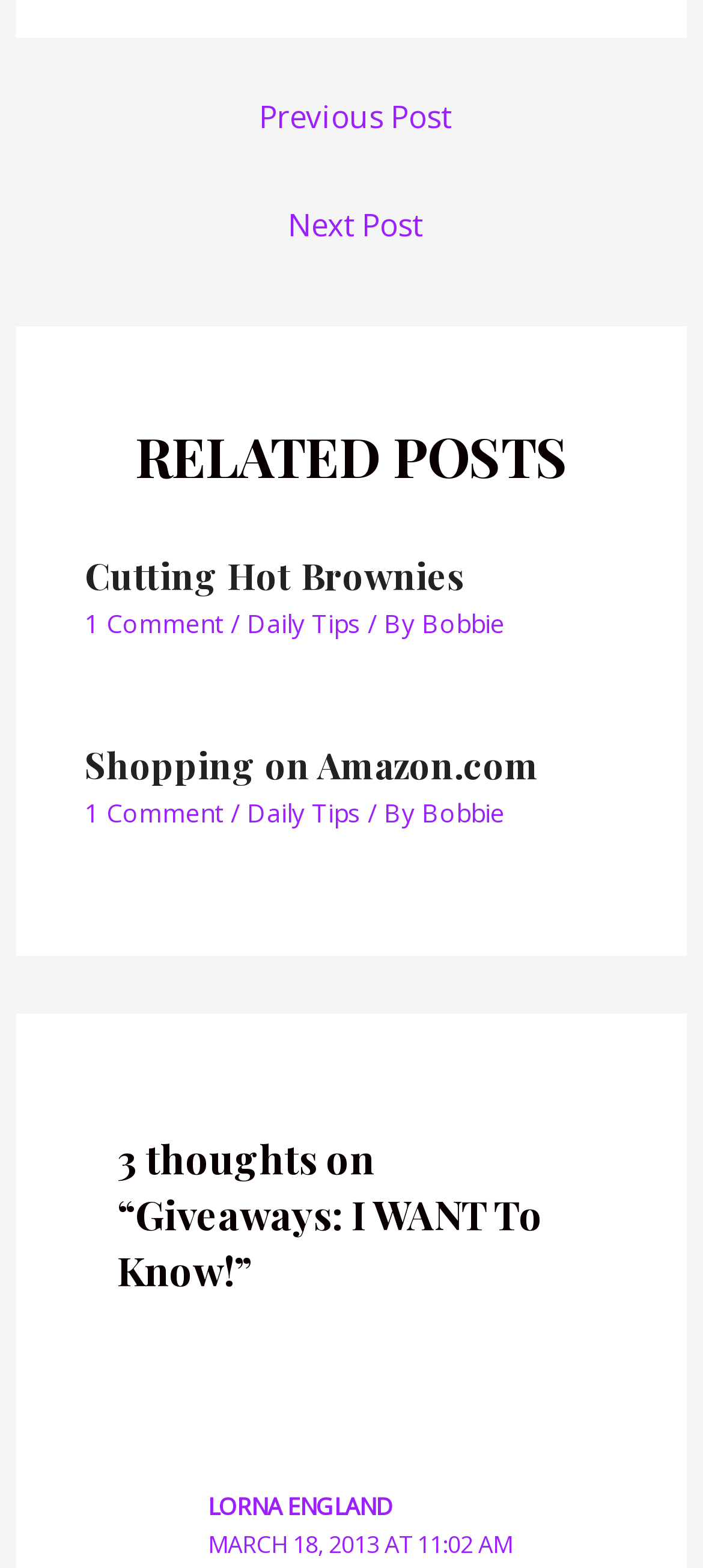Identify the bounding box coordinates of the section that should be clicked to achieve the task described: "Click on 'Previous Post'".

[0.027, 0.054, 0.983, 0.1]